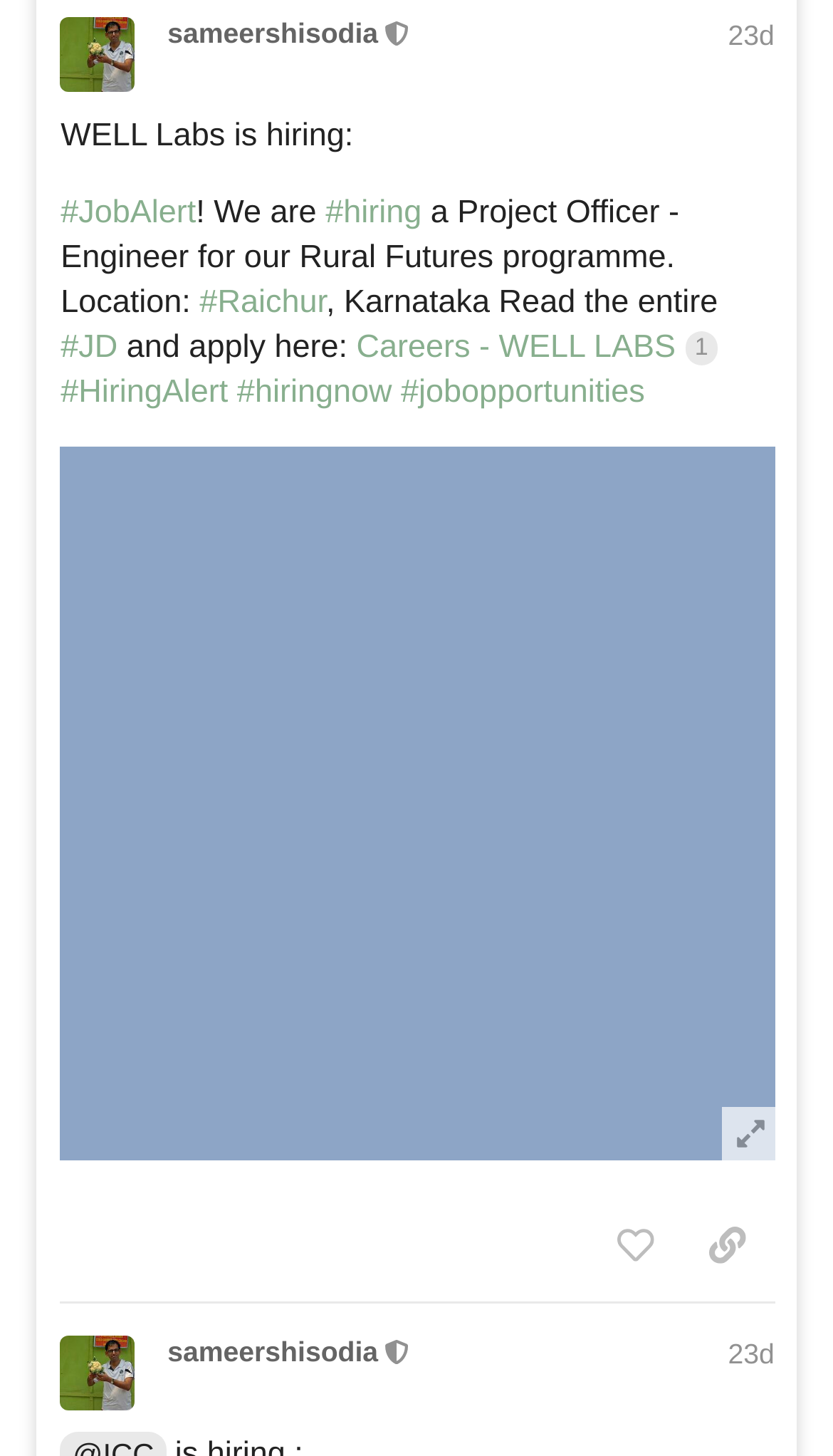Kindly determine the bounding box coordinates for the area that needs to be clicked to execute this instruction: "Apply for the Project Officer - Engineer job".

[0.428, 0.225, 0.862, 0.25]